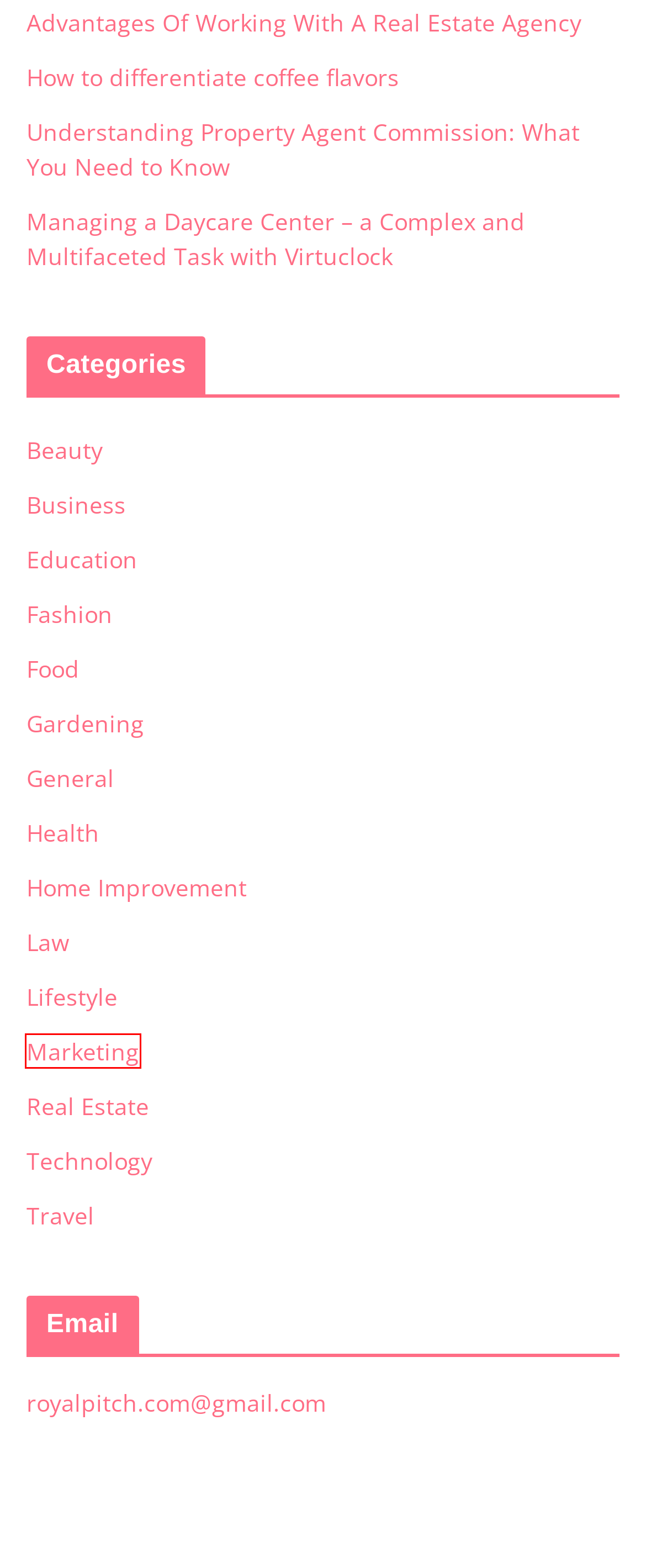Examine the screenshot of the webpage, which has a red bounding box around a UI element. Select the webpage description that best fits the new webpage after the element inside the red bounding box is clicked. Here are the choices:
A. Law - Radgor
B. Lifestyle - Radgor
C. Home Improvement - Radgor
D. Advantages Of Working With A Real Estate Agency - Radgor
E. How To Differentiate Coffee Flavors - Radgor
F. Marketing - Radgor
G. Gardening - Radgor
H. Understanding Property Agent Commission: What You Need To Know - Radgor

F